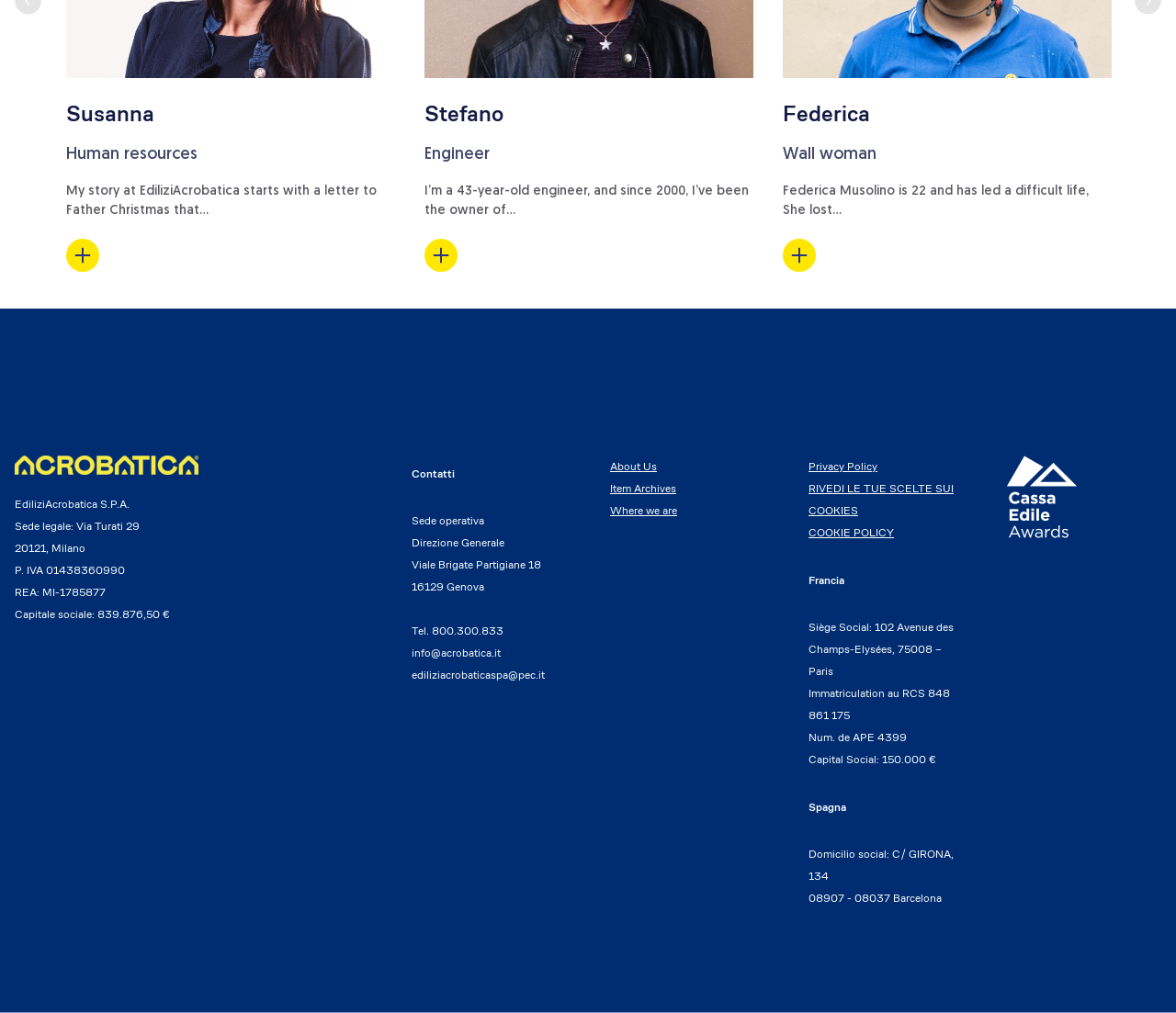Please identify the bounding box coordinates of the clickable element to fulfill the following instruction: "Go to About Us". The coordinates should be four float numbers between 0 and 1, i.e., [left, top, right, bottom].

[0.519, 0.453, 0.559, 0.467]